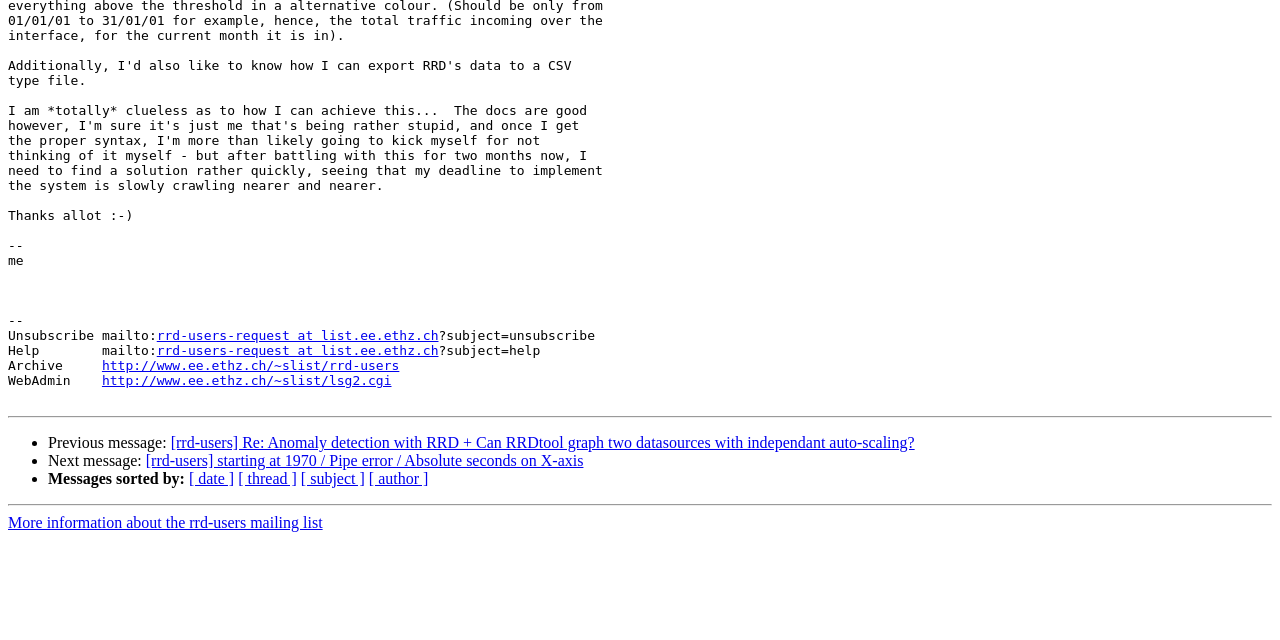Using the webpage screenshot, locate the HTML element that fits the following description and provide its bounding box: "[ subject ]".

[0.235, 0.735, 0.285, 0.762]